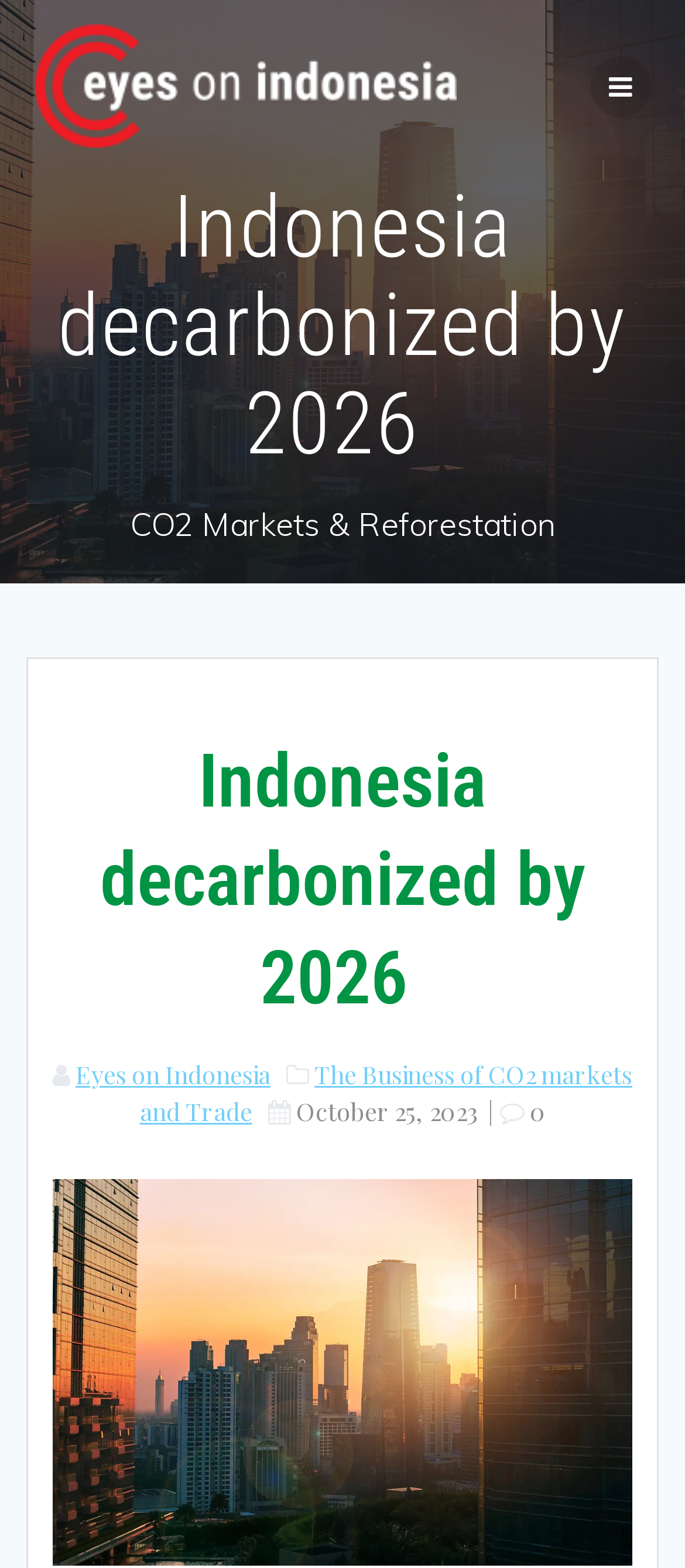Elaborate on the webpage's design and content in a detailed caption.

The webpage appears to be an article or blog post about Indonesia's goal of decarbonization. At the top left of the page, there is a logo or icon with the text "Eyes on Indonesia Reforestation" which is also a clickable link. To the right of this logo, there is a small icon represented by a Unicode character.

The main title of the article, "Indonesia decarbonized by 2026", is prominently displayed in a large font size, taking up a significant portion of the top section of the page. Below this title, there is a subtitle or tagline "CO2 Markets & Reforestation".

Further down the page, there is a section with a repeated title "Indonesia decarbonized by 2026", which may be a subheading or a section title. Below this, there are three links: "Eyes on Indonesia", "The Business of CO2 markets and Trade", and a date "October 25, 2023". These links are arranged horizontally, with some space between them.

At the bottom of the page, there is a large image that takes up most of the width of the page, with a caption or title "Indonesia decarbonized". This image appears to be the main visual element of the page.